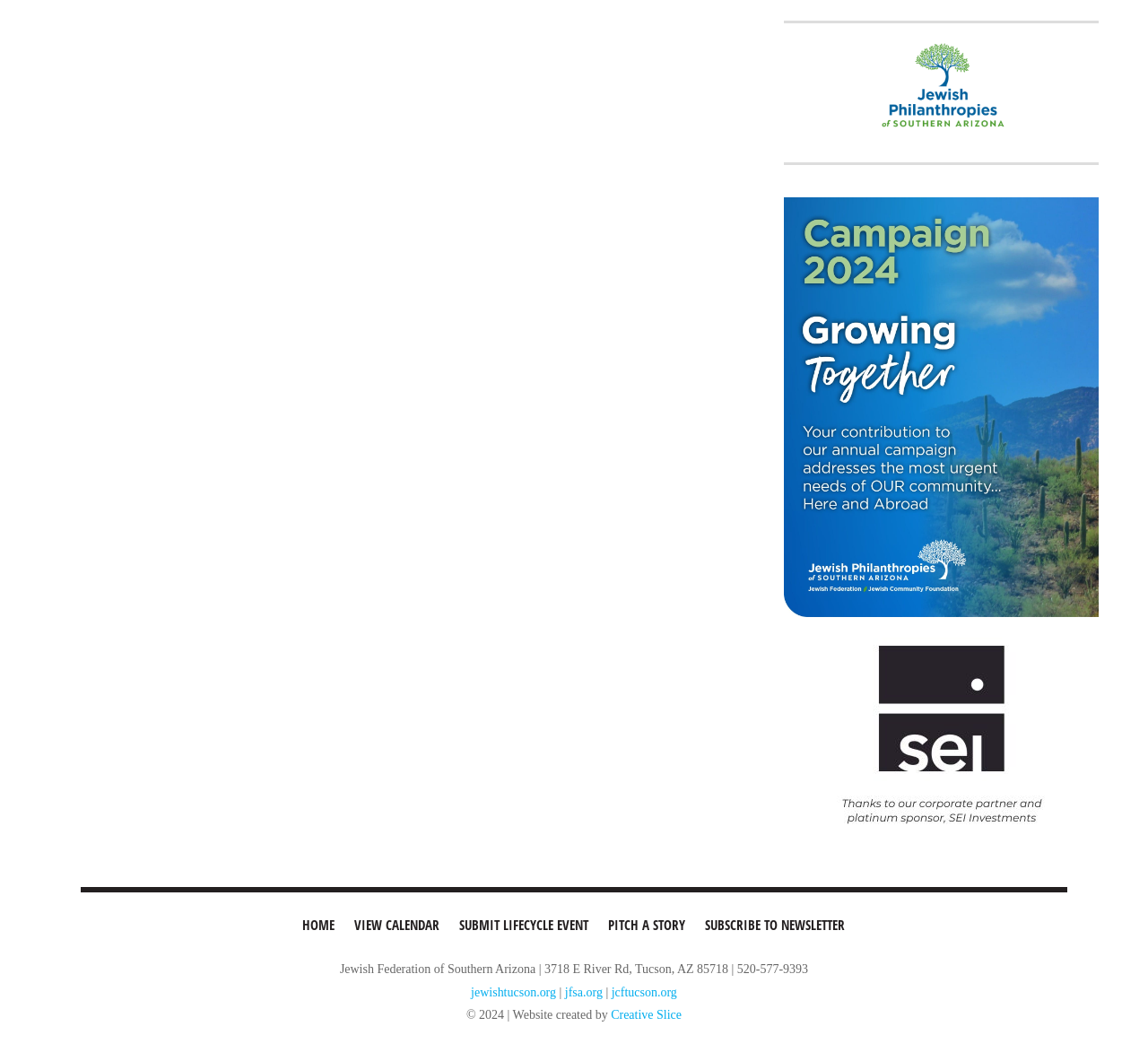What is the name of the website creator?
Please give a detailed and elaborate explanation in response to the question.

I found the name of the website creator by looking at the link element at the bottom of the webpage that contains the text 'Website created by'.